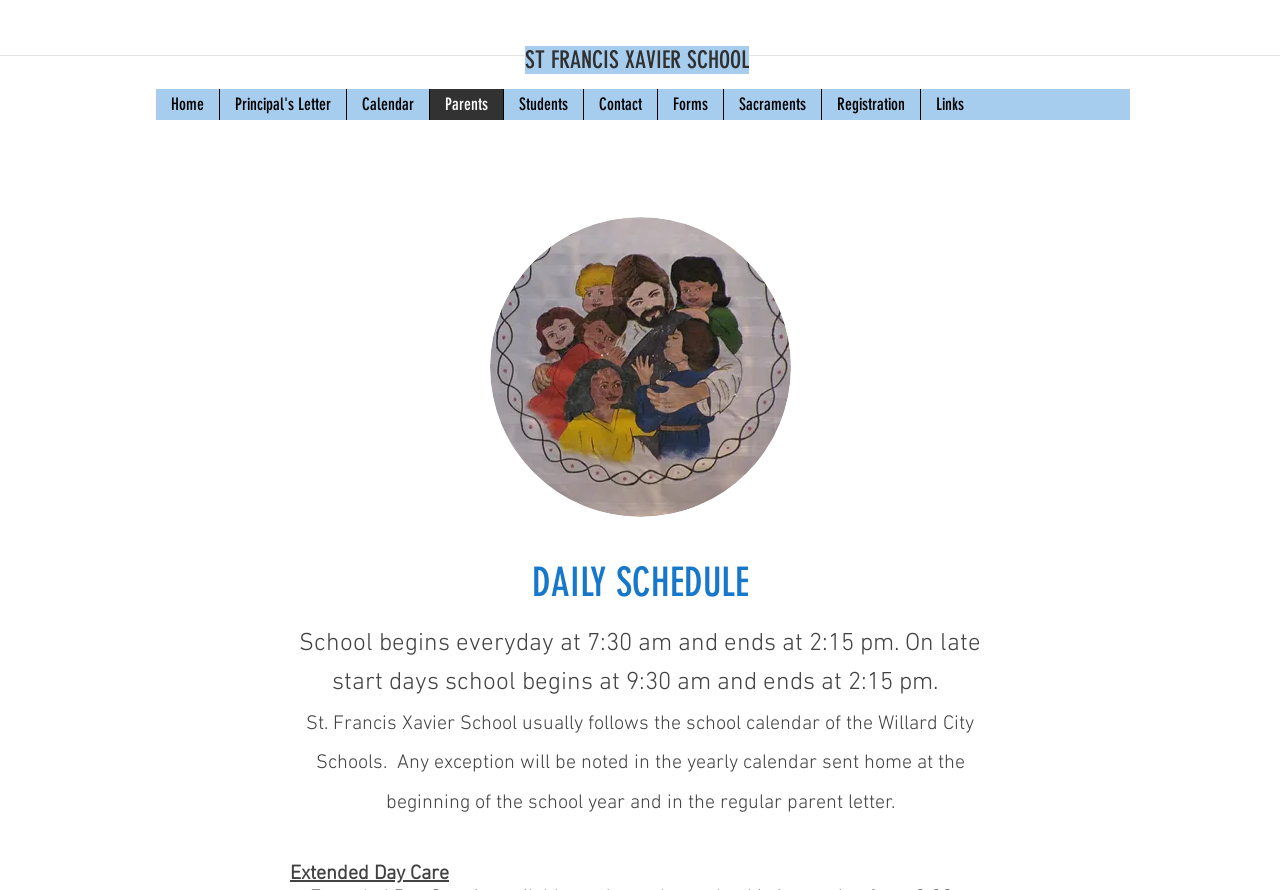Show the bounding box coordinates for the HTML element as described: "Forms".

[0.513, 0.1, 0.565, 0.135]